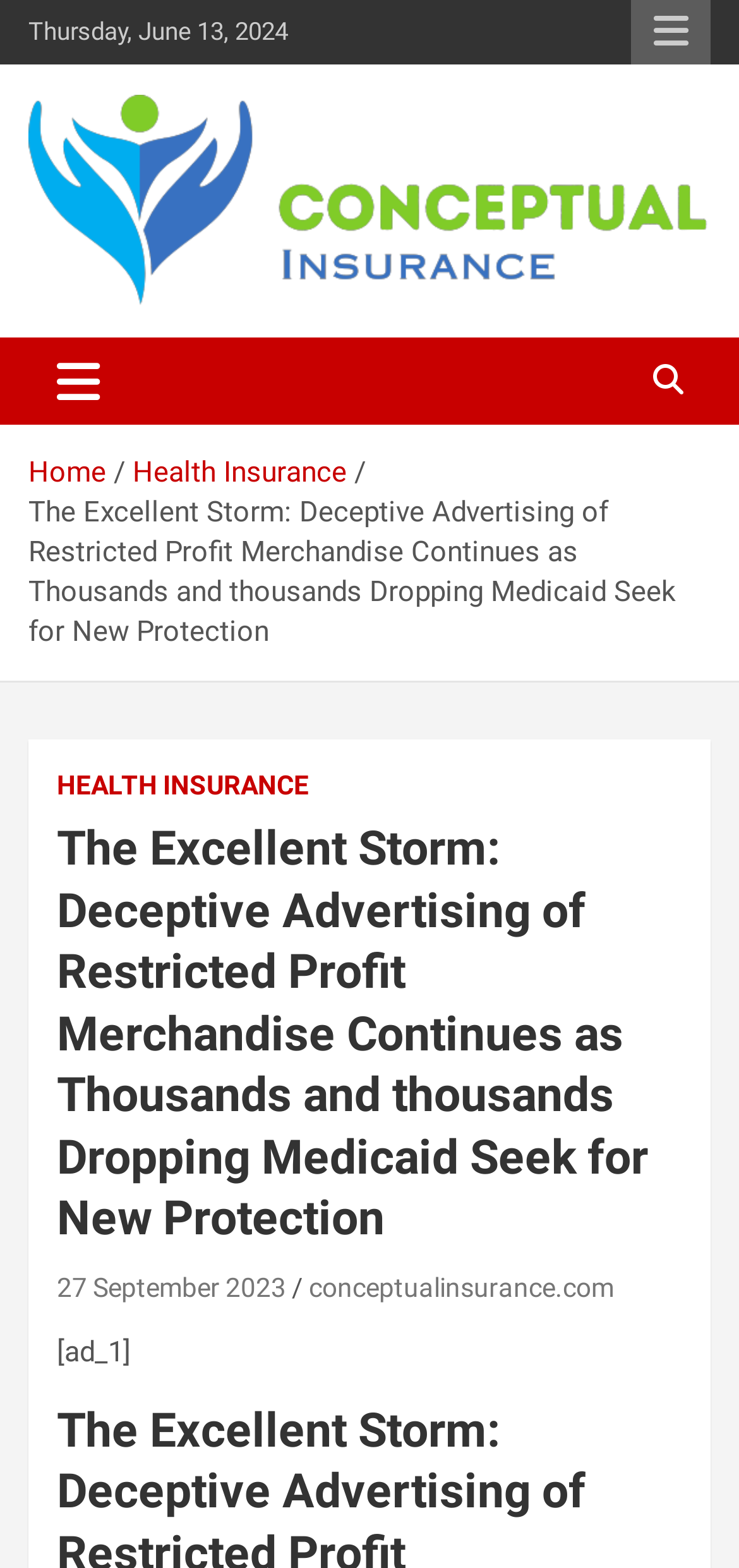What is the date displayed on the webpage?
Craft a detailed and extensive response to the question.

I found the date by looking at the top of the webpage, where I saw a static text element with the date 'Thursday, June 13, 2024'.